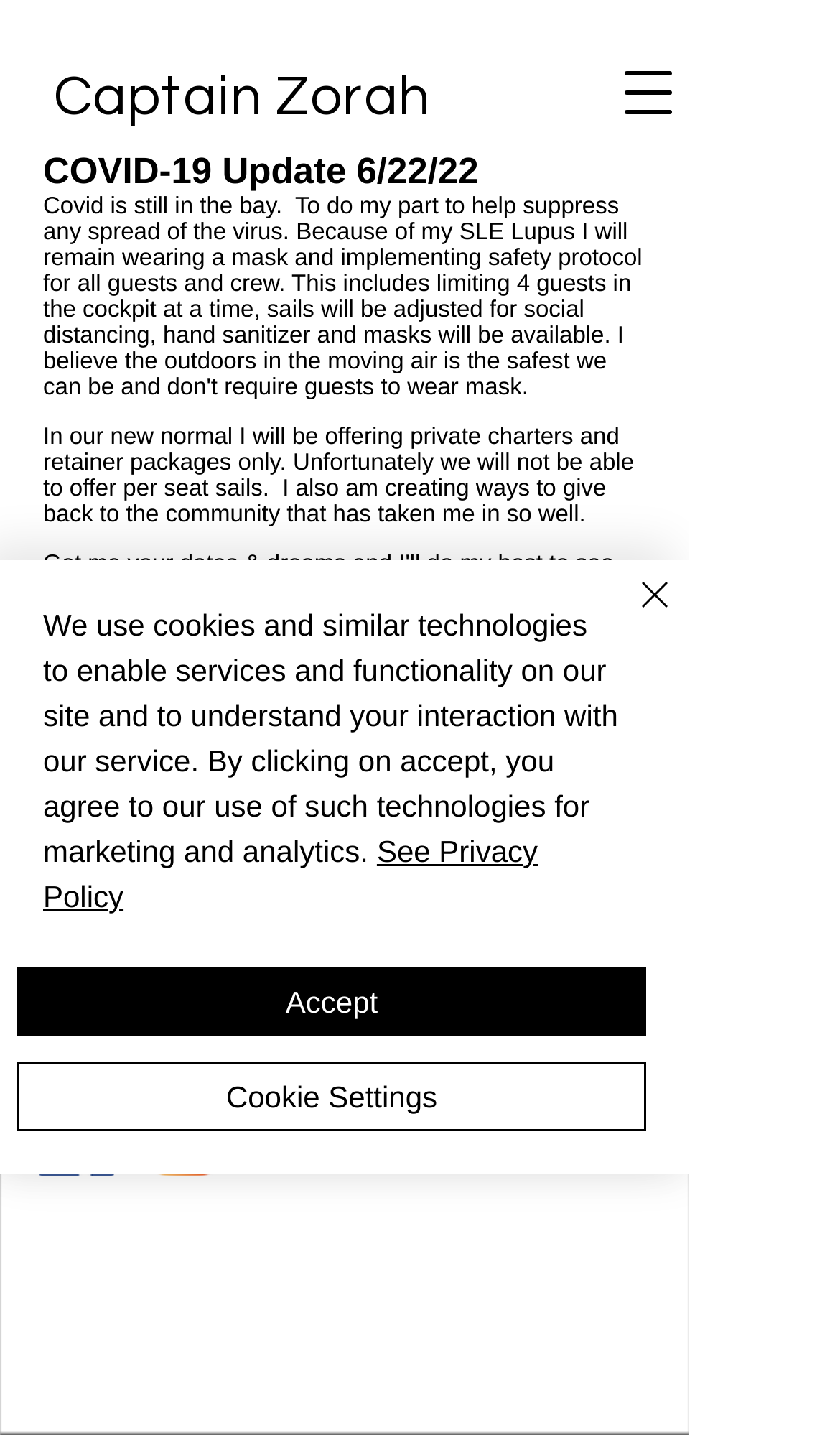What is the captain's name?
Please use the visual content to give a single word or phrase answer.

Capt. Zorah Rose